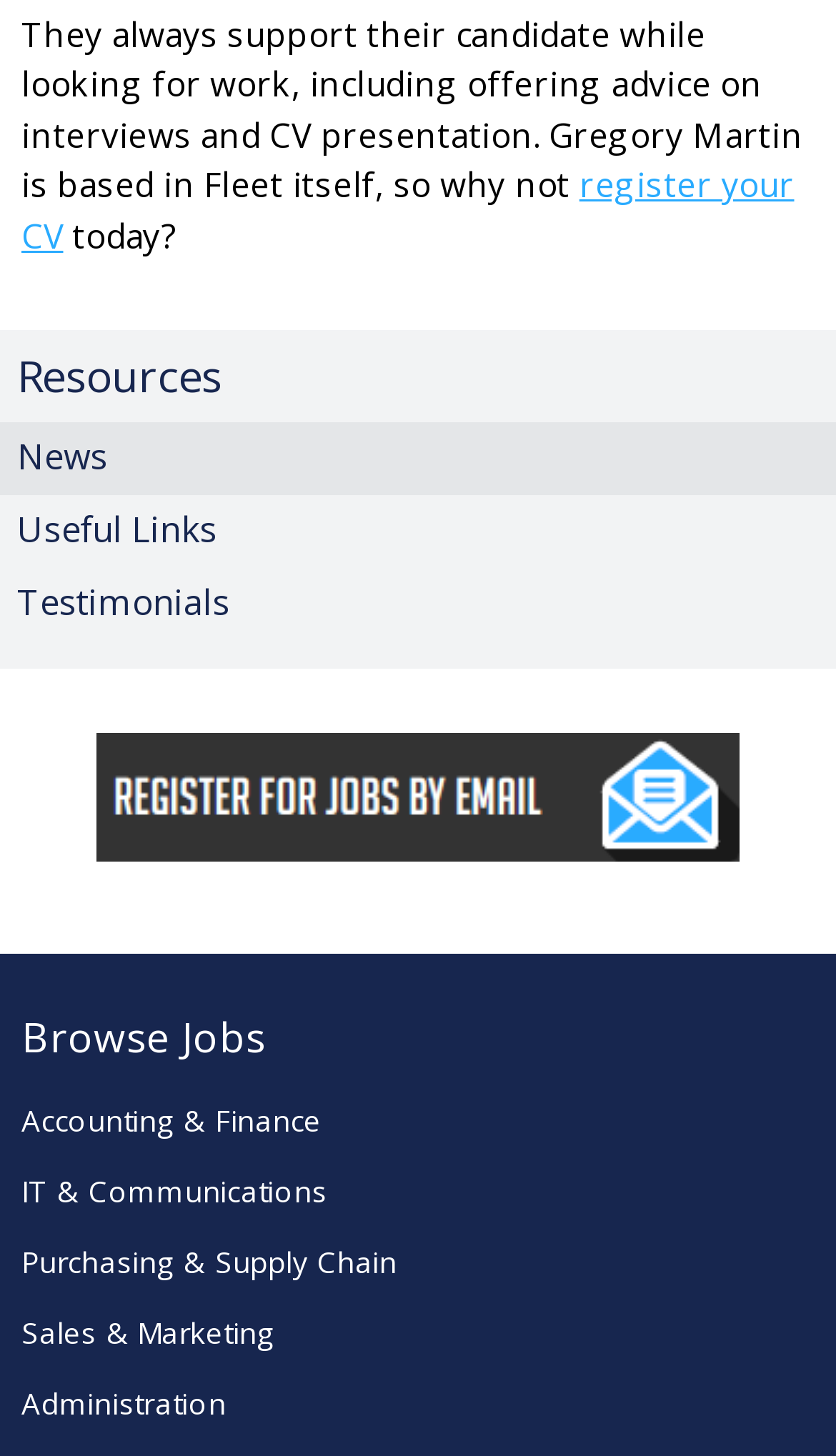Please locate the bounding box coordinates of the element that should be clicked to achieve the given instruction: "register for job alerts".

[0.115, 0.531, 0.885, 0.559]